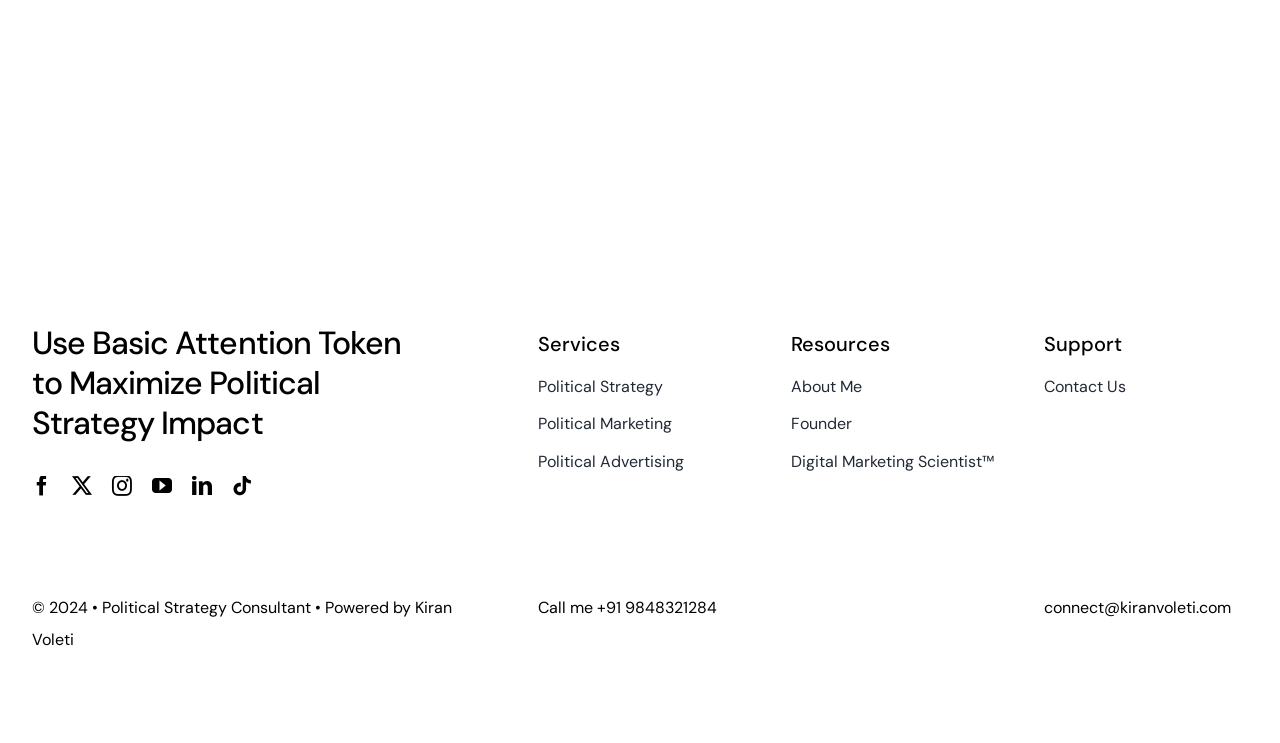What is the email address to contact?
Look at the image and answer the question with a single word or phrase.

connect@kiranvoleti.com